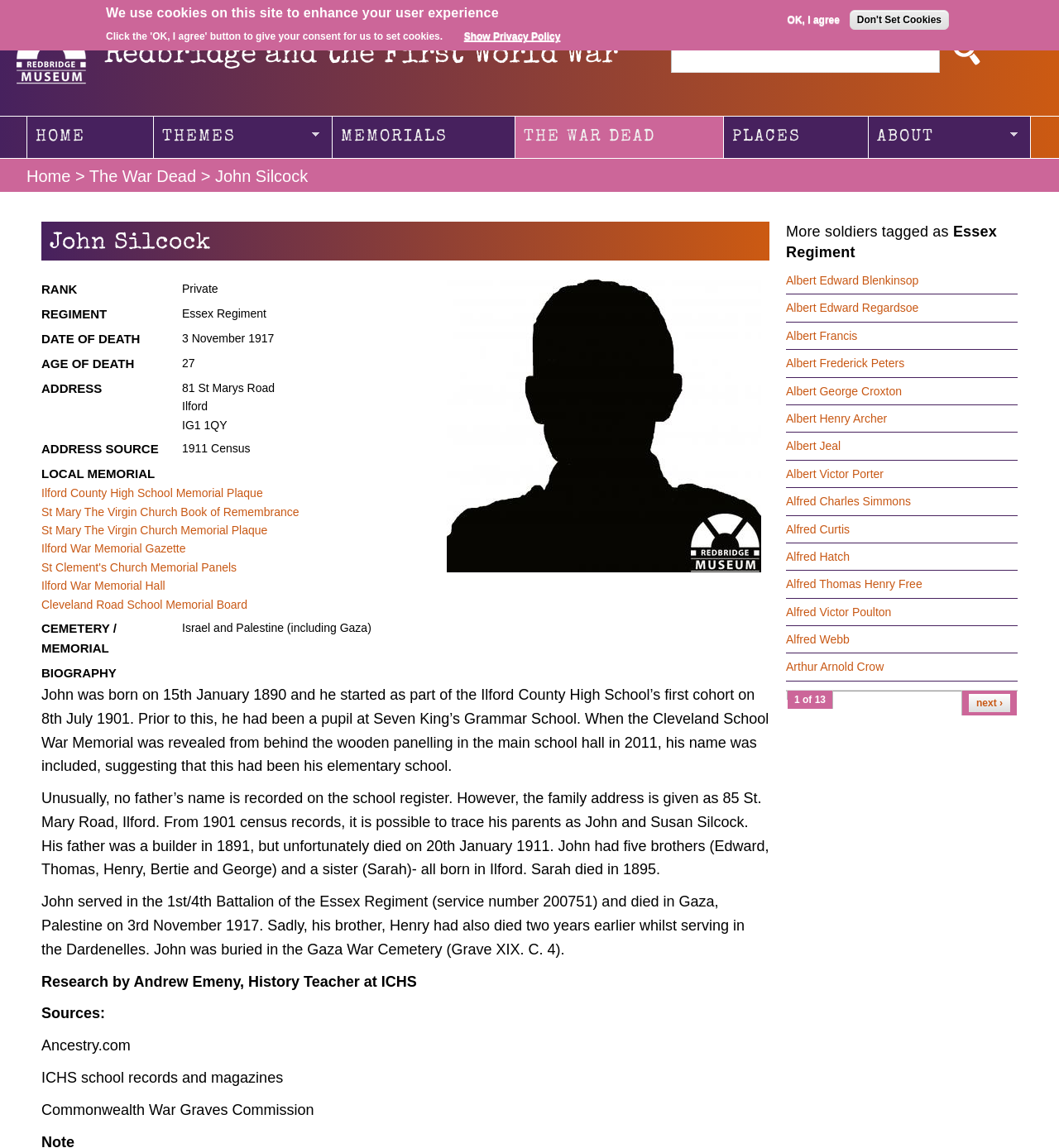Please determine the bounding box coordinates of the clickable area required to carry out the following instruction: "See more soldiers tagged as Essex Regiment". The coordinates must be four float numbers between 0 and 1, represented as [left, top, right, bottom].

[0.742, 0.193, 0.961, 0.229]